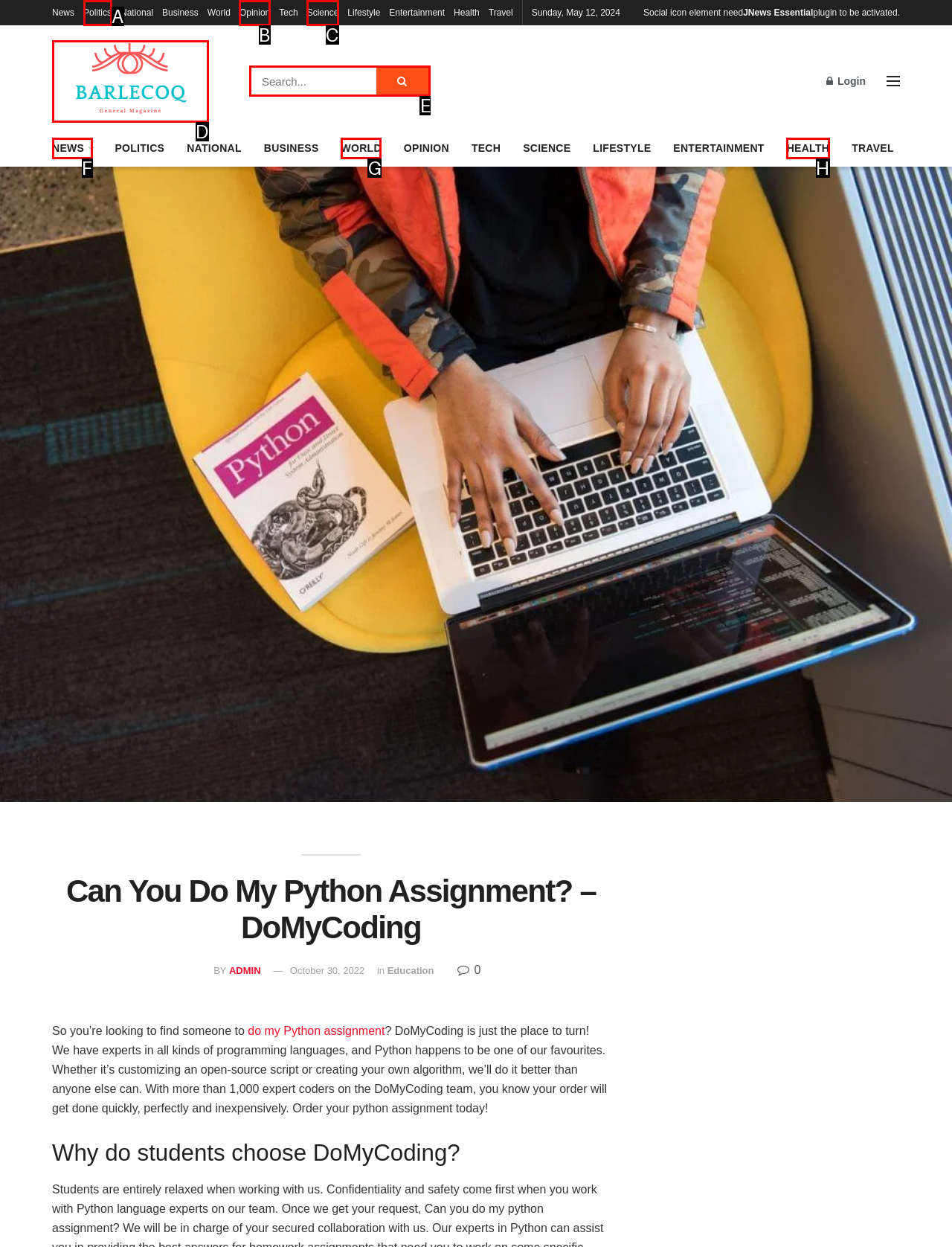What option should you select to complete this task: Search for something? Indicate your answer by providing the letter only.

E